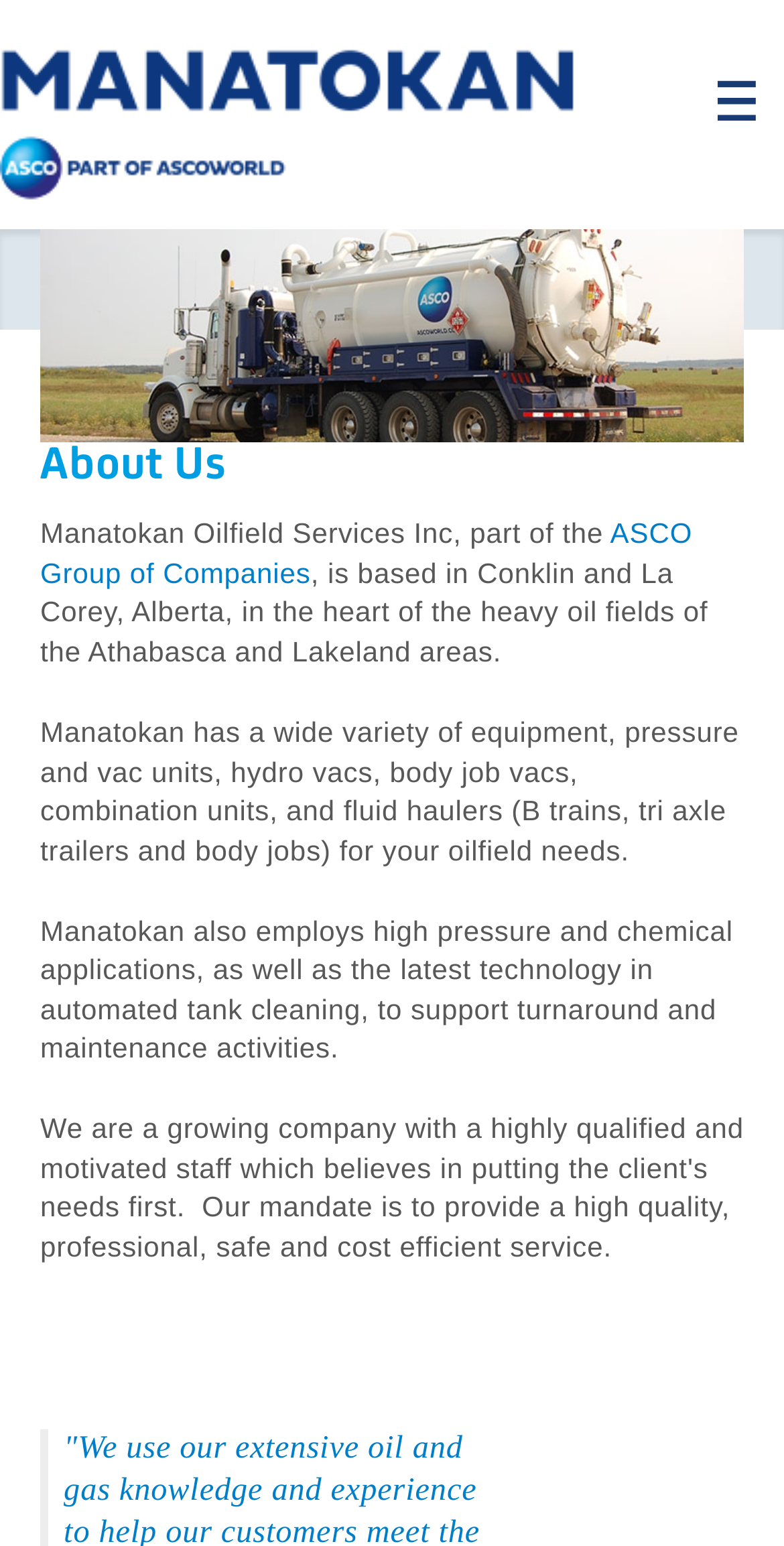Please answer the following query using a single word or phrase: 
What is the purpose of the search form?

To search